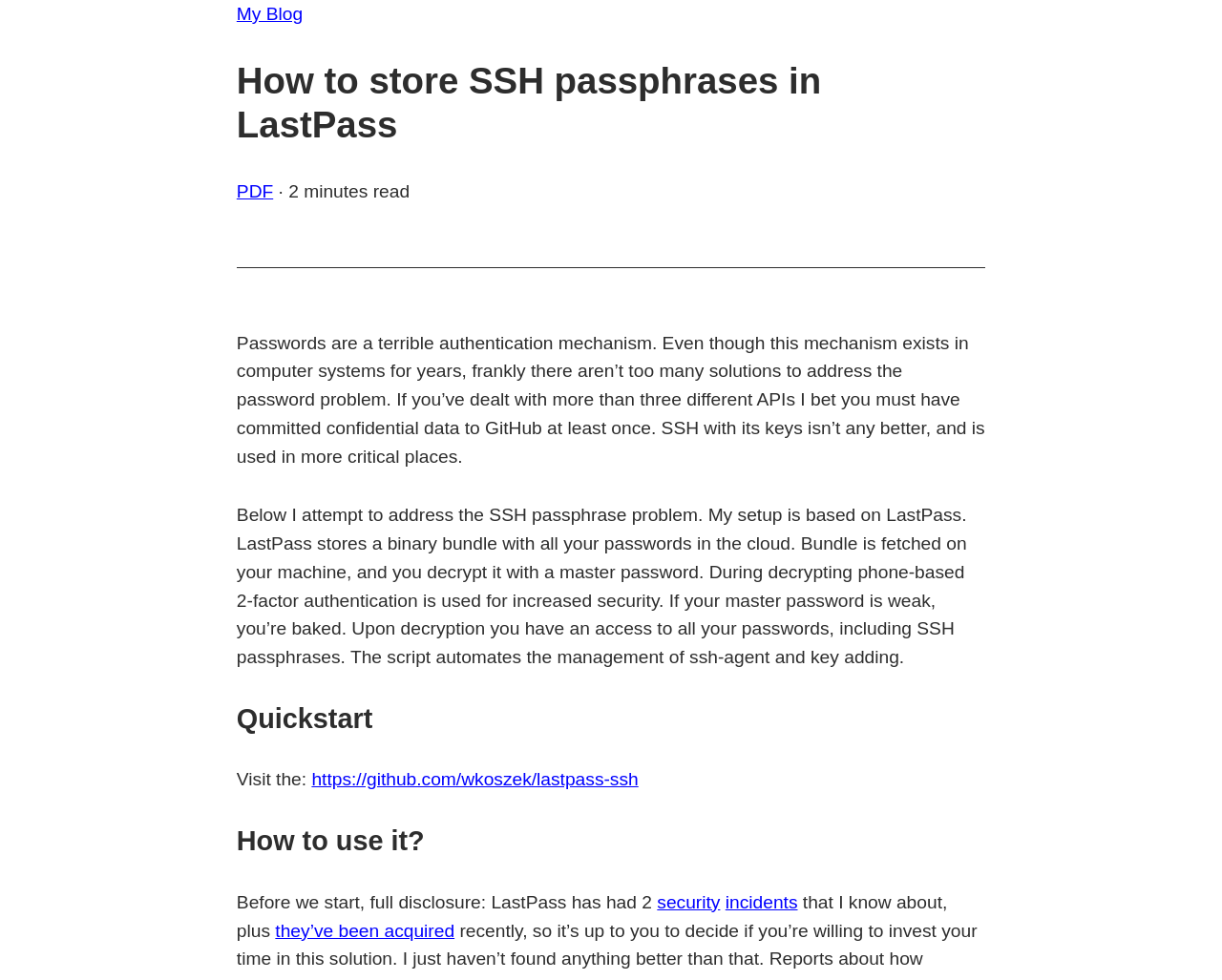What is the purpose of the script mentioned in the article?
Using the details shown in the screenshot, provide a comprehensive answer to the question.

According to the article, the script automates the management of ssh-agent and key adding, which suggests that its purpose is to simplify the process of managing SSH keys and agents.